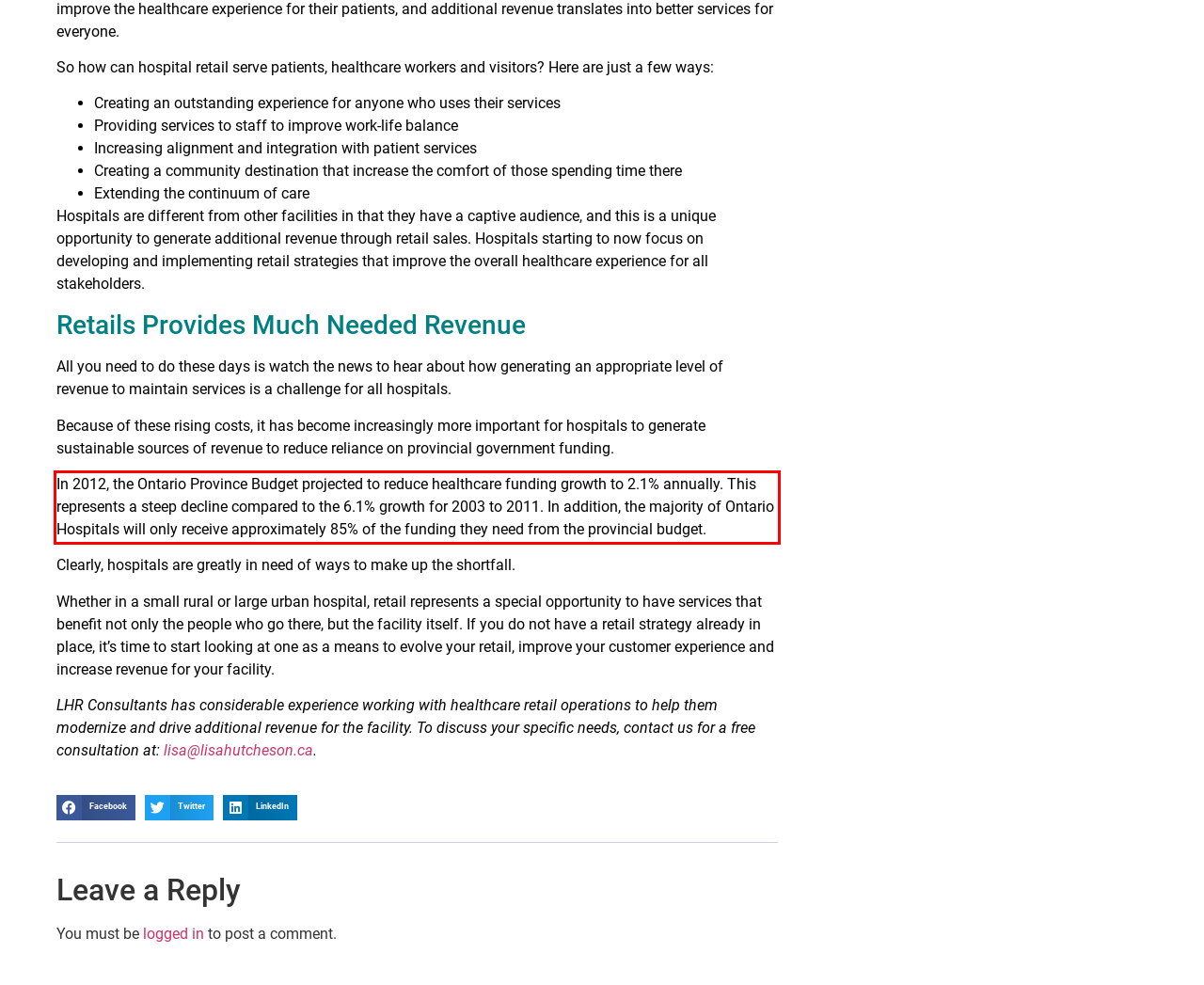You are presented with a webpage screenshot featuring a red bounding box. Perform OCR on the text inside the red bounding box and extract the content.

In 2012, the Ontario Province Budget projected to reduce healthcare funding growth to 2.1% annually. This represents a steep decline compared to the 6.1% growth for 2003 to 2011. In addition, the majority of Ontario Hospitals will only receive approximately 85% of the funding they need from the provincial budget.